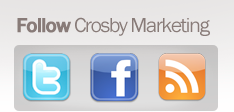Respond to the following query with just one word or a short phrase: 
What design element is highlighted in the caption?

Clean design